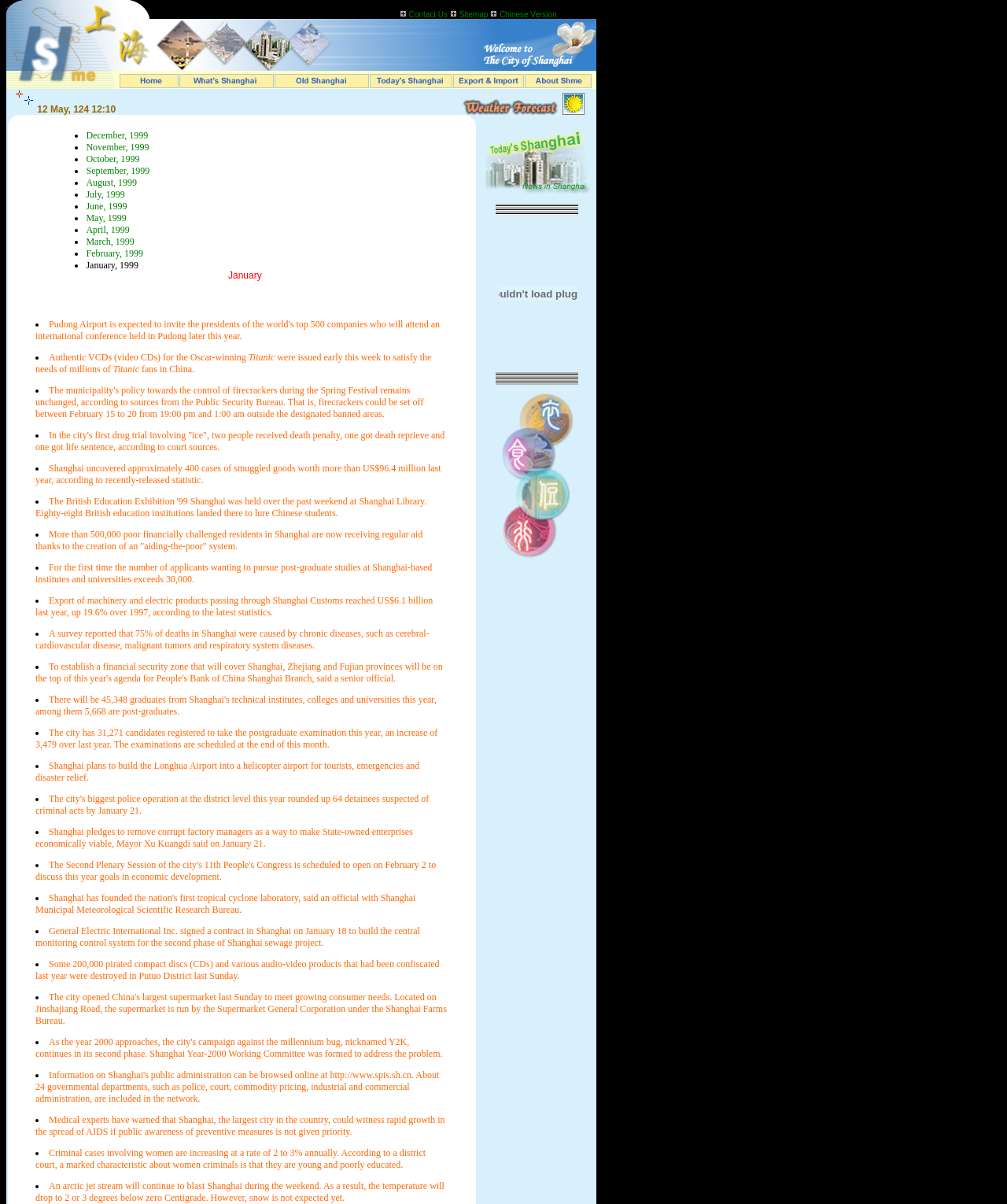Detail the various sections and features of the webpage.

This webpage provides an overview of Shanghai from various aspects, catering to both businessmen and tourists. At the top, there is a layout table with three cells, containing an image, a blank space, and a cell with three links: "Contact Us", "Sitemap", and "Chinese Version". Below this, there is a large image spanning across the page.

The next section features a table with five cells, each containing a link and an image. These links are likely navigation options or categories. Below this, there is a table with a single cell containing an image and a link.

The main content of the page is divided into two sections. The first section has a table with a single row and multiple cells, each containing a link and an image. These links appear to be news articles or headlines, with the most recent one being "12 May, 124 12:10". The second section has a table with a single cell containing an image and a link.

Further down, there is a table with a single row and multiple cells, each containing an image. This section likely displays a list of archives or news articles from previous months, with each cell representing a month from 1999, starting from December and going back to January. Each month is accompanied by a list marker and a link to the corresponding news articles.